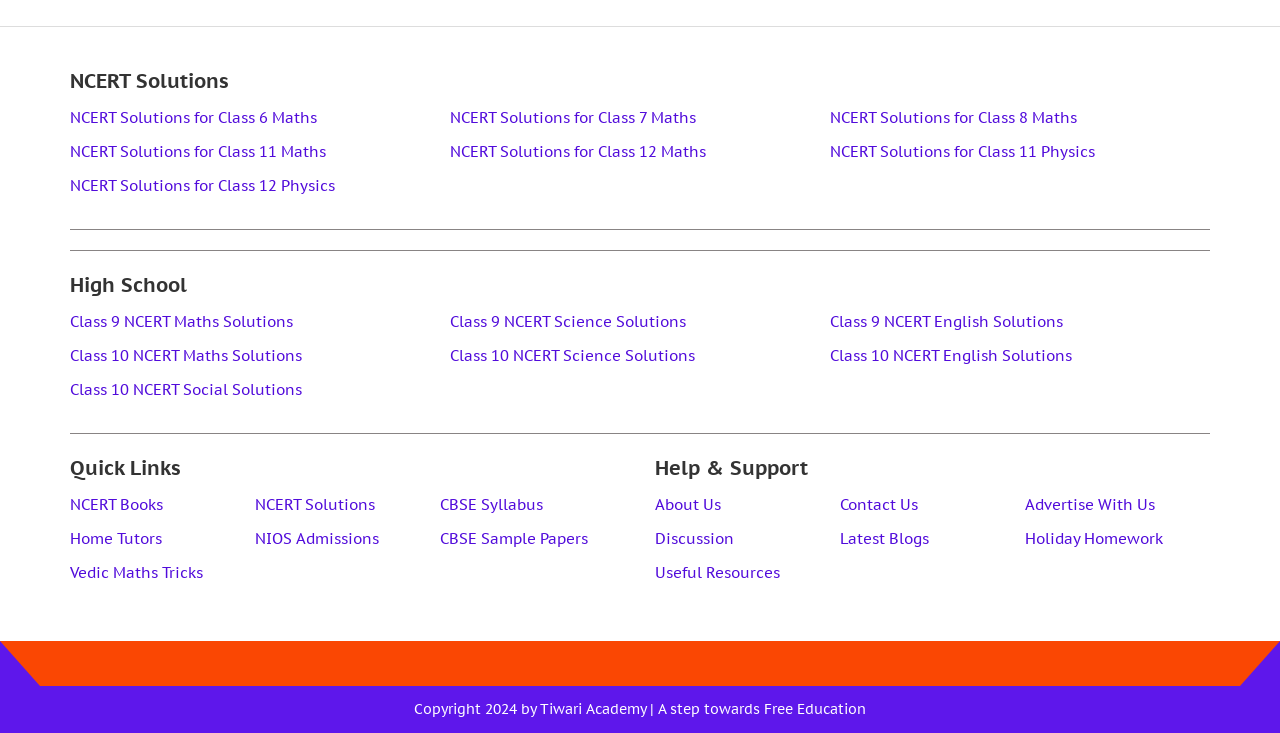What type of resources are available in the 'Help & Support' section?
Using the picture, provide a one-word or short phrase answer.

About Us, Contact Us, etc.